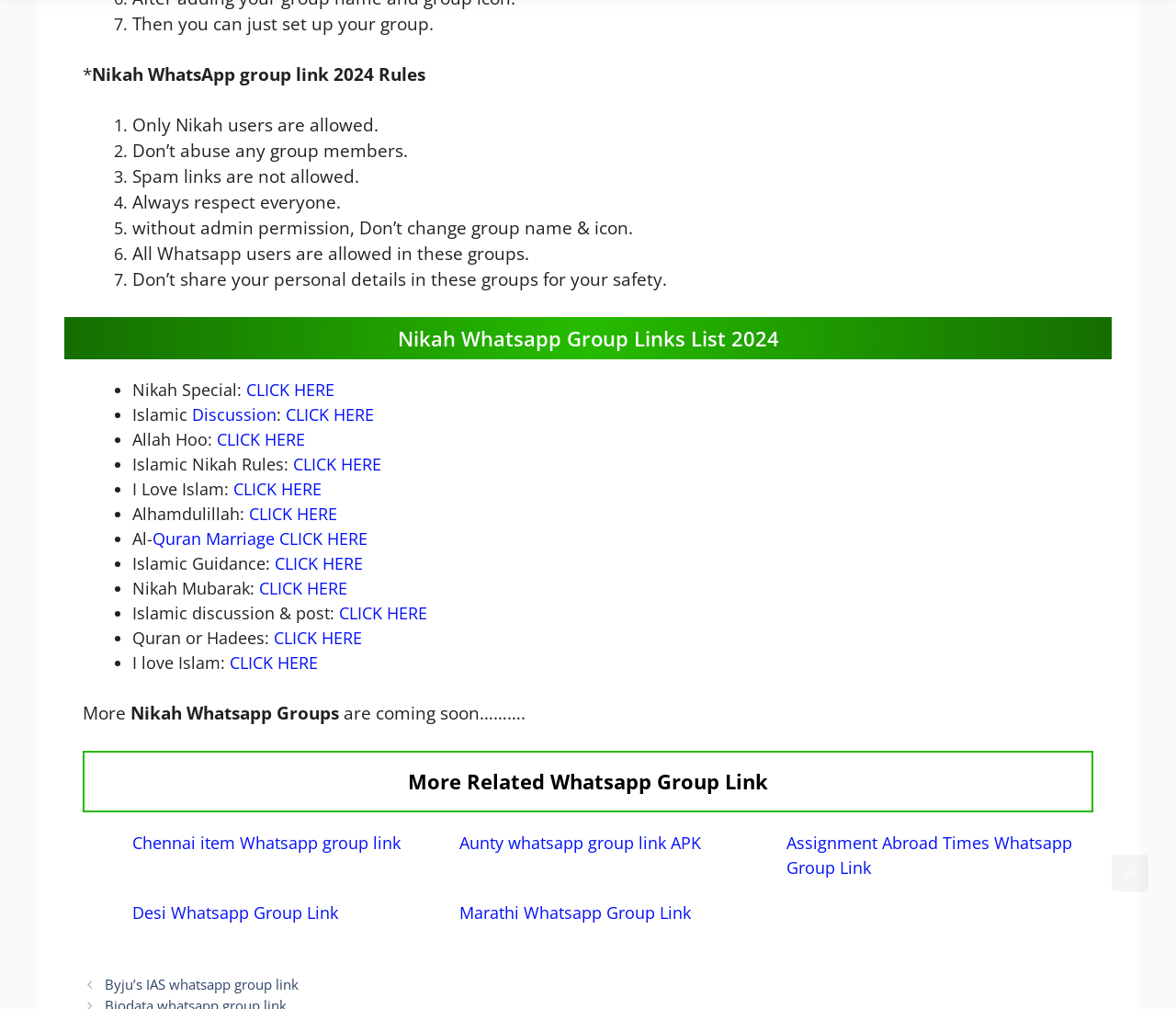Determine the bounding box coordinates of the section I need to click to execute the following instruction: "Click on Chennai item Whatsapp group link". Provide the coordinates as four float numbers between 0 and 1, i.e., [left, top, right, bottom].

[0.112, 0.824, 0.341, 0.846]